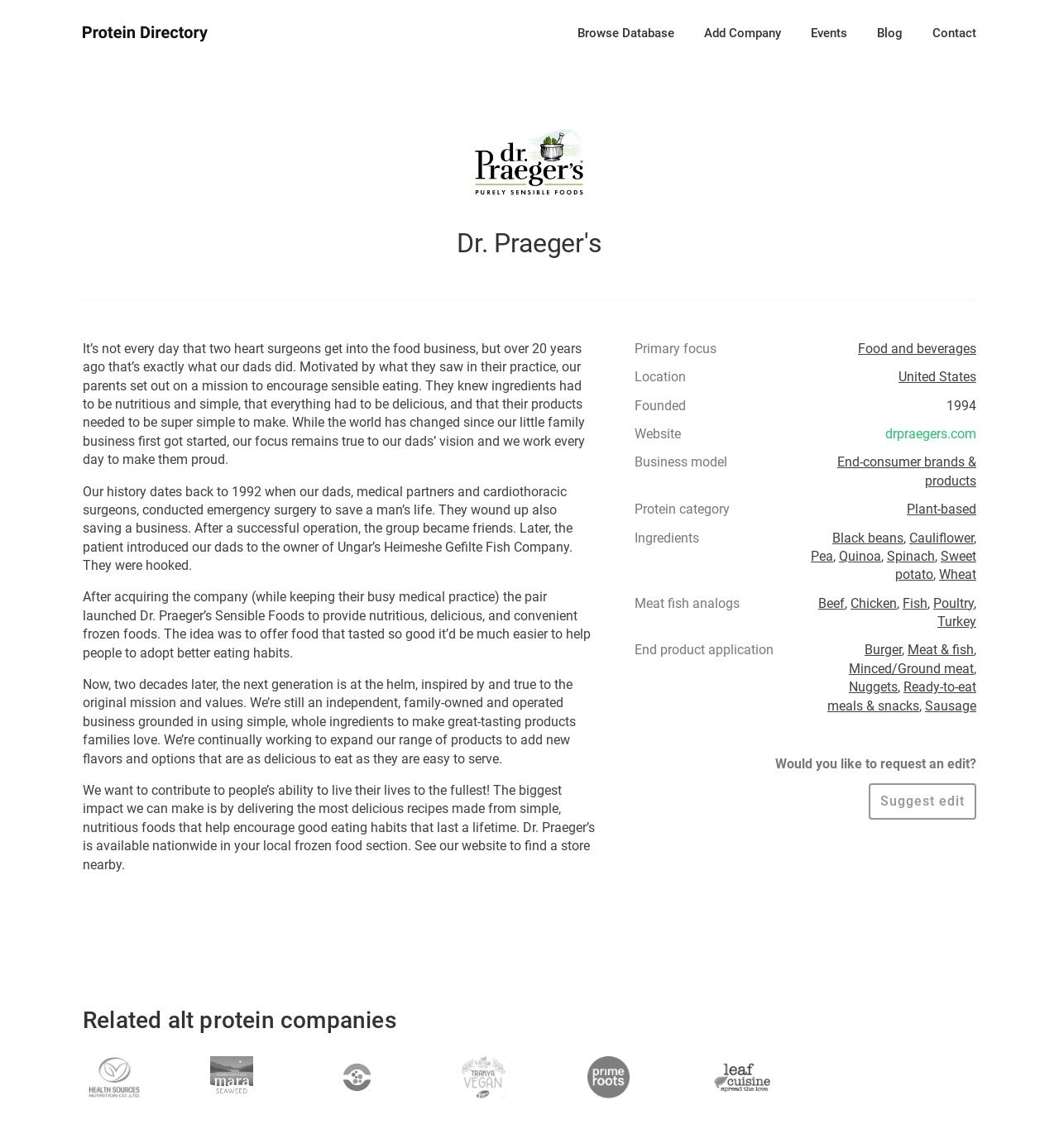Determine the bounding box coordinates of the region that needs to be clicked to achieve the task: "Suggest edit".

[0.82, 0.683, 0.922, 0.714]